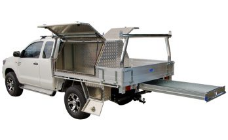Detail the scene shown in the image extensively.

The image showcases a robust and versatile tray body truck designed for efficient material handling. This vehicle features an extendable tray with easy access, ideal for transporting a variety of loads. Its sturdy steel construction ensures durability and reliability, making it suitable for both commercial and personal use. The tray's design allows for convenient loading and unloading, enhancing productivity for tasks that require quick access to equipment or supplies. As part of the discussion on the benefits of tray body solutions, this truck exemplifies how such vehicles can revolutionize material handling efficiency in various industries.